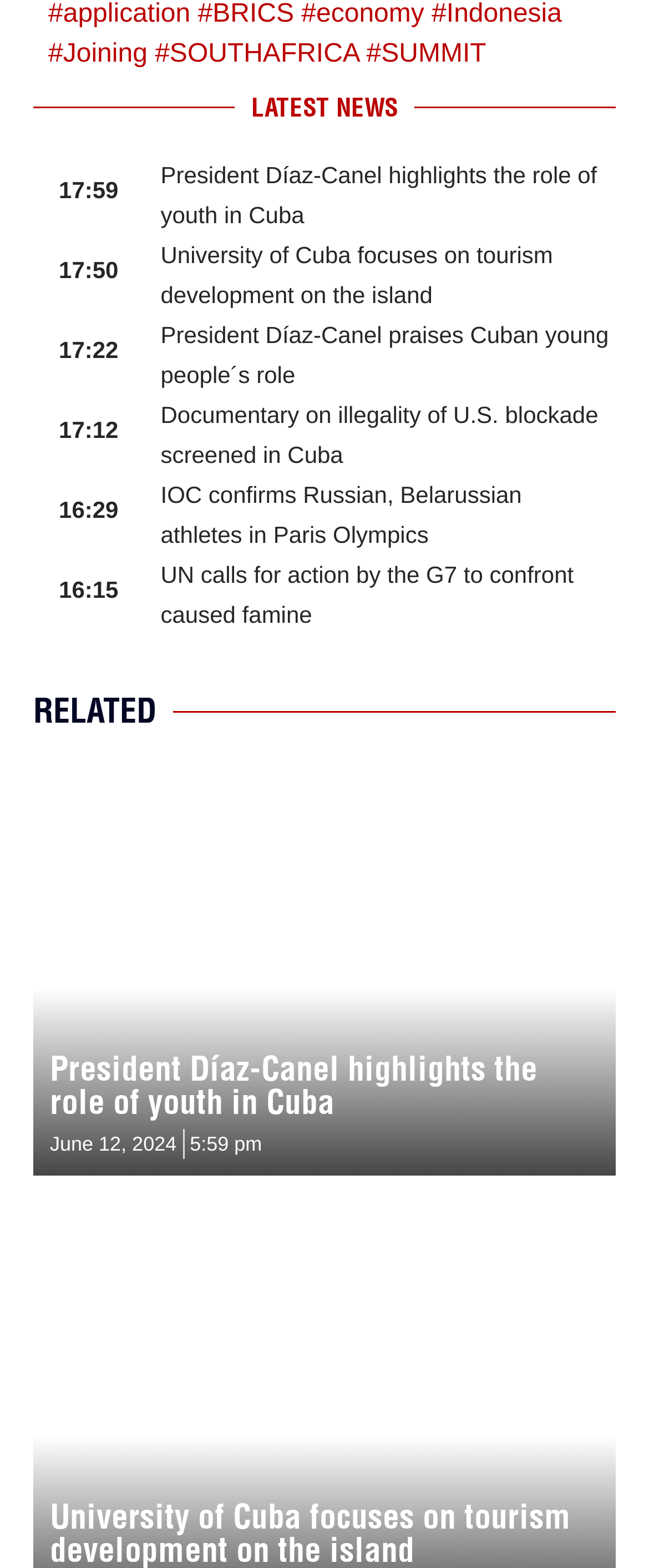Please give a succinct answer using a single word or phrase:
How many news articles are listed?

5